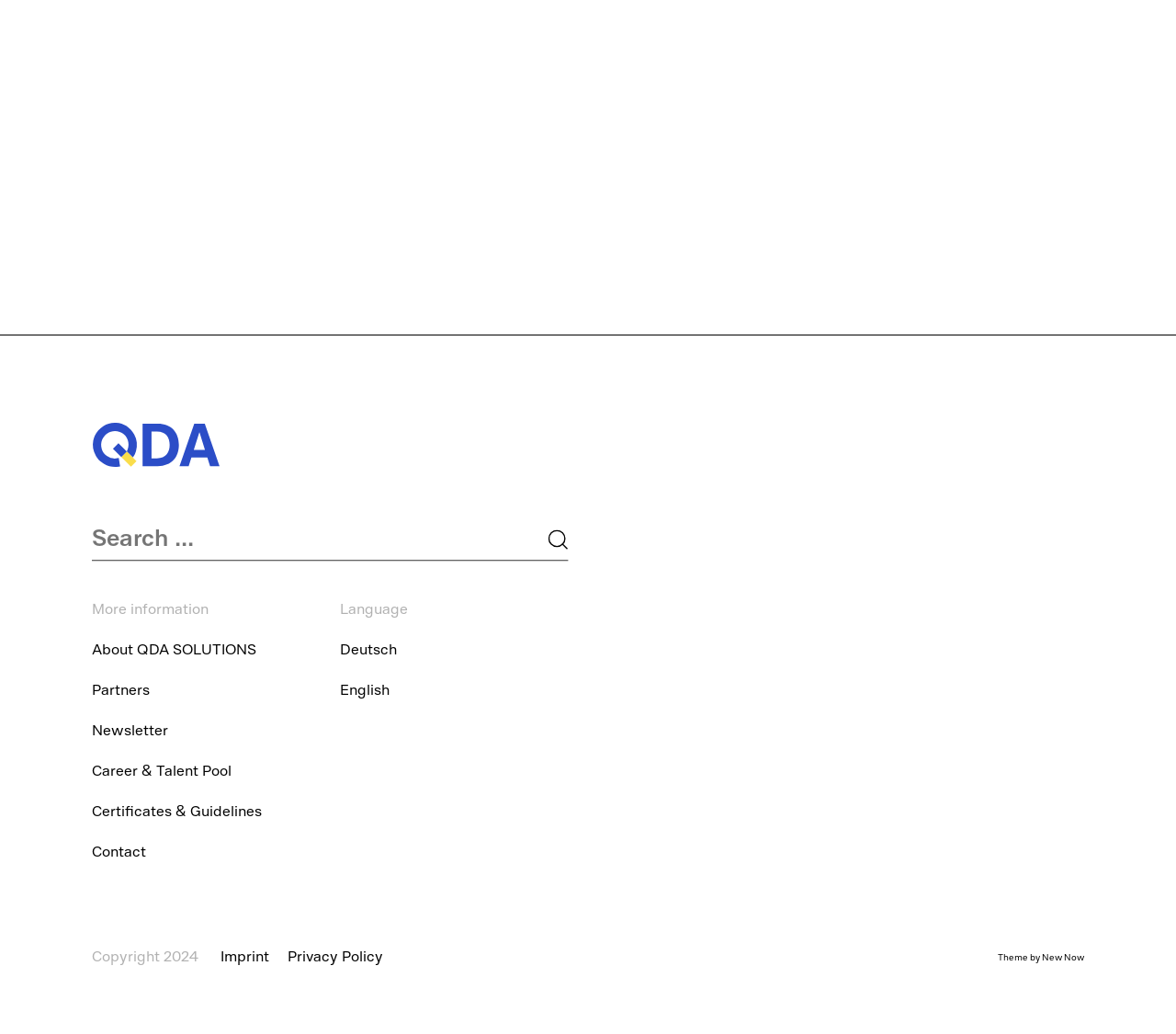How many language options are available?
Please give a detailed and elaborate answer to the question based on the image.

There are two language options available, which are 'Deutsch' and 'English', as indicated by the link elements under the 'Language' heading.